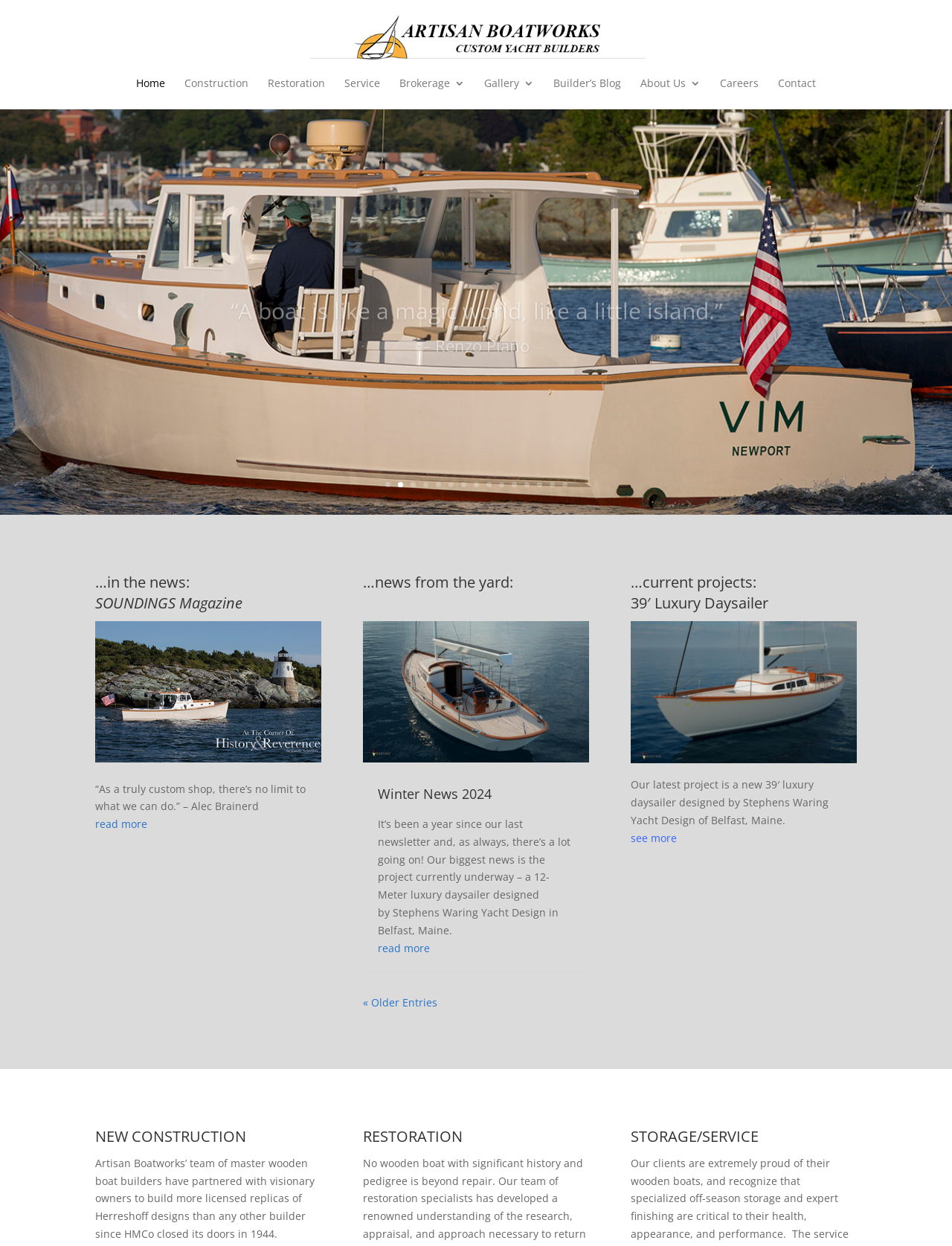Identify the bounding box of the UI element described as follows: "Research thesis statements". Provide the coordinates as four float numbers in the range of 0 to 1 [left, top, right, bottom].

None